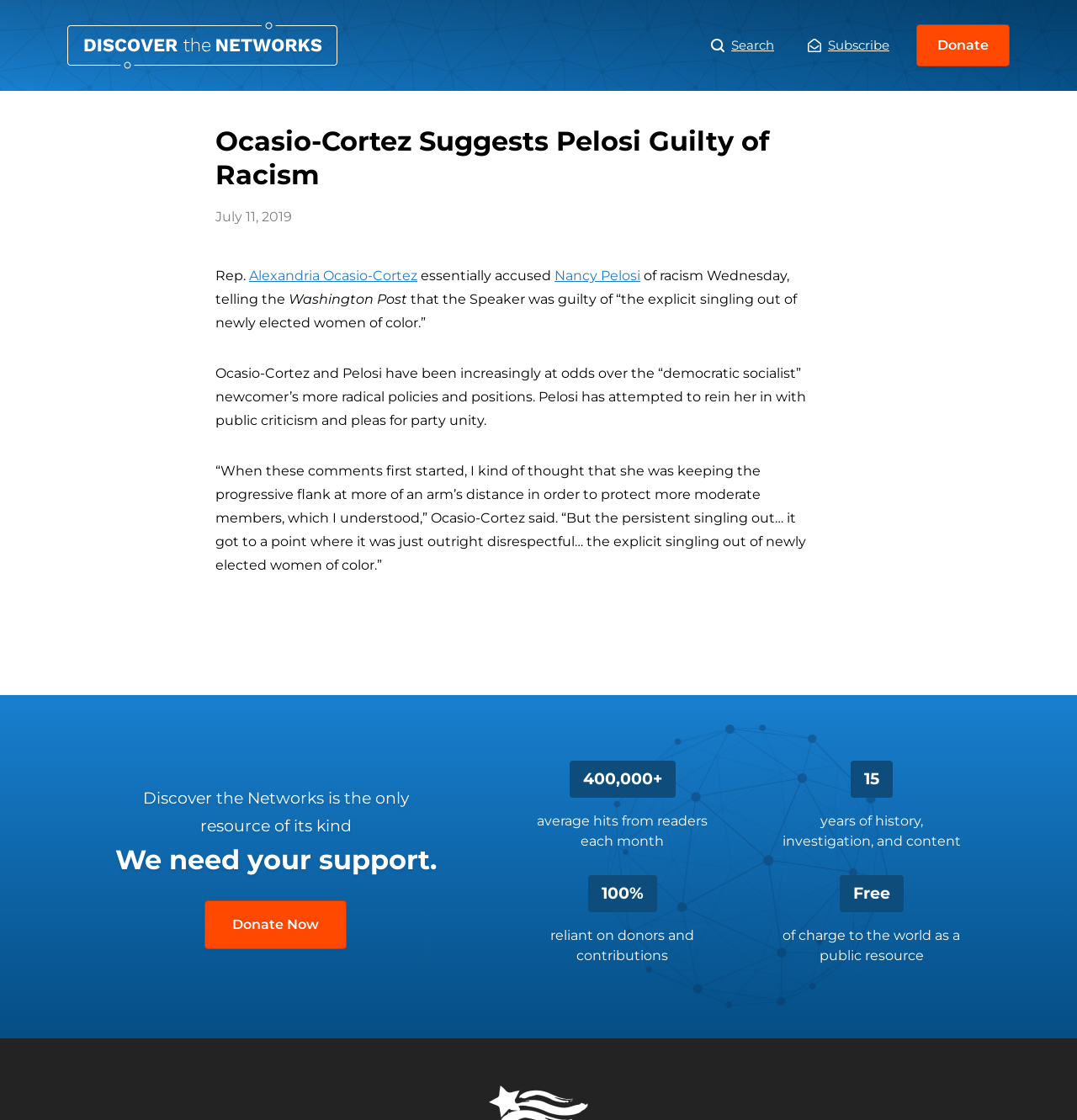Who is accused of racism?
Examine the image and give a concise answer in one word or a short phrase.

Nancy Pelosi